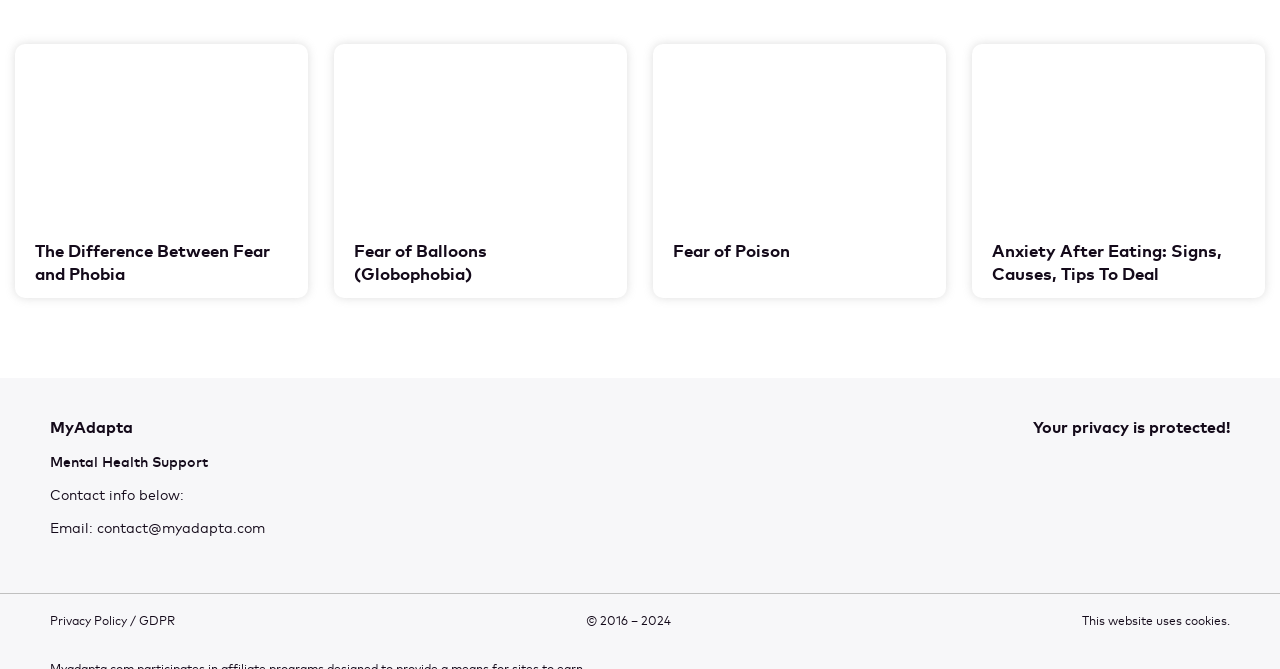Find the bounding box coordinates of the UI element according to this description: "Blog".

None